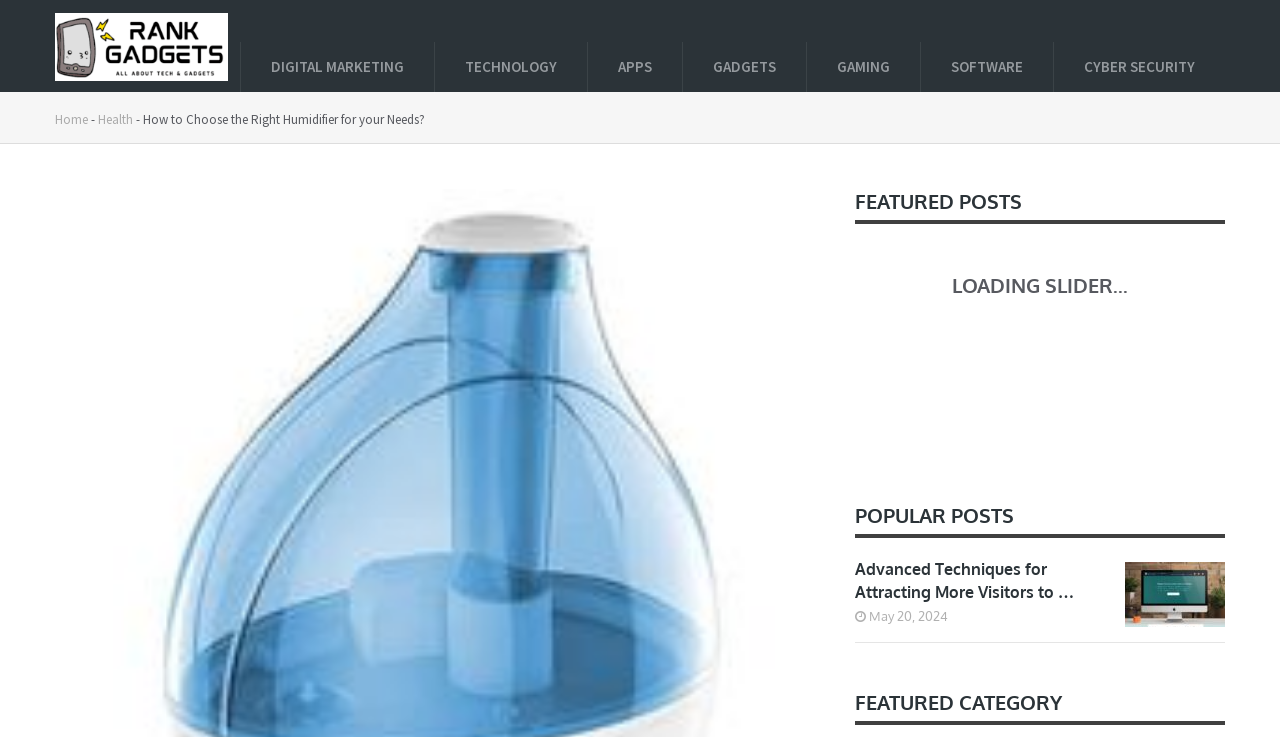Please identify and generate the text content of the webpage's main heading.

How to Choose the Right Humidifier for your Needs?